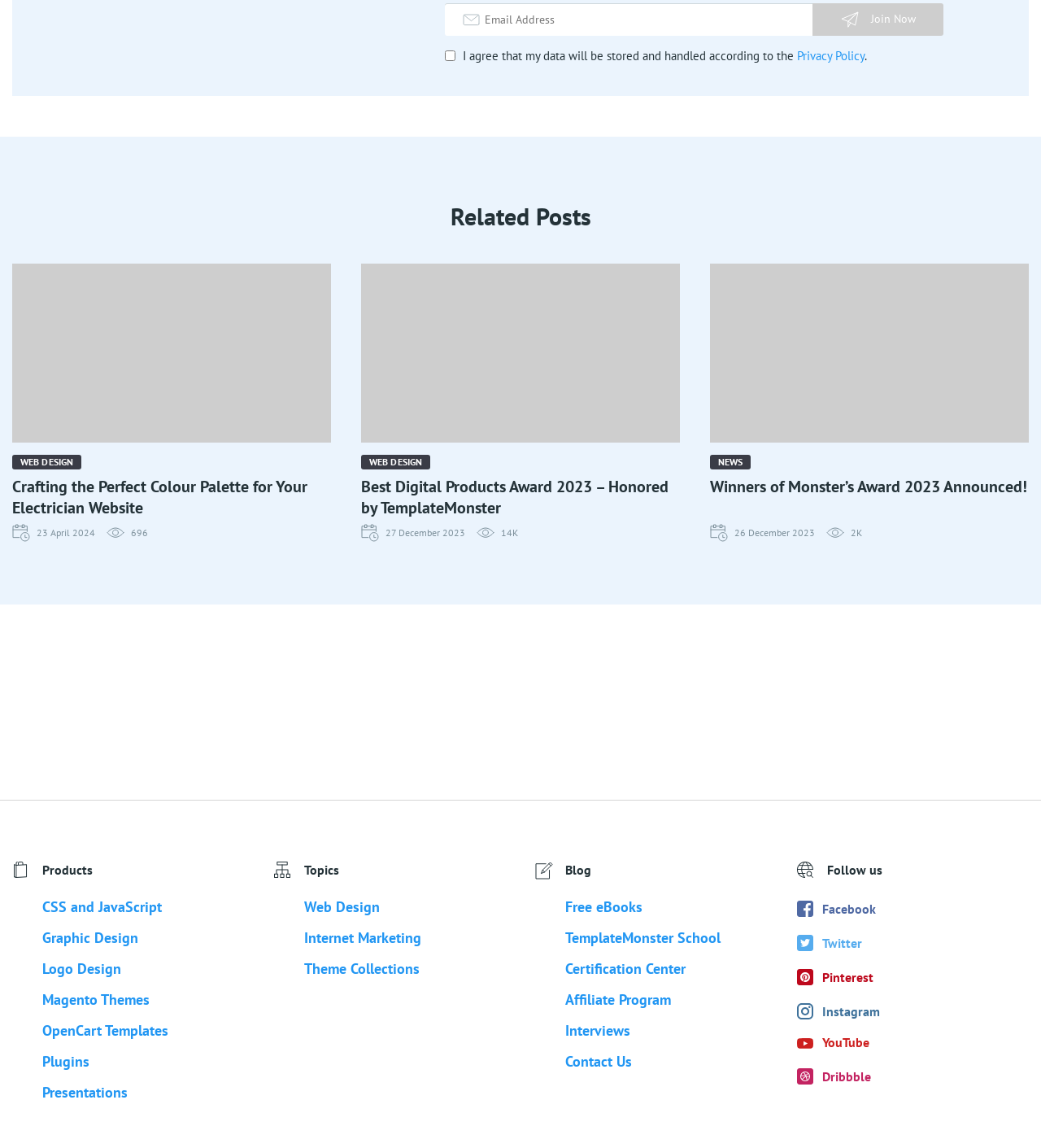What social media platforms can users follow?
Please ensure your answer is as detailed and informative as possible.

The 'Follow us' section lists several links to social media platforms, including Facebook, Twitter, Pinterest, Instagram, YouTube, and Dribbble. These links suggest that users can follow the website's social media accounts on these platforms.